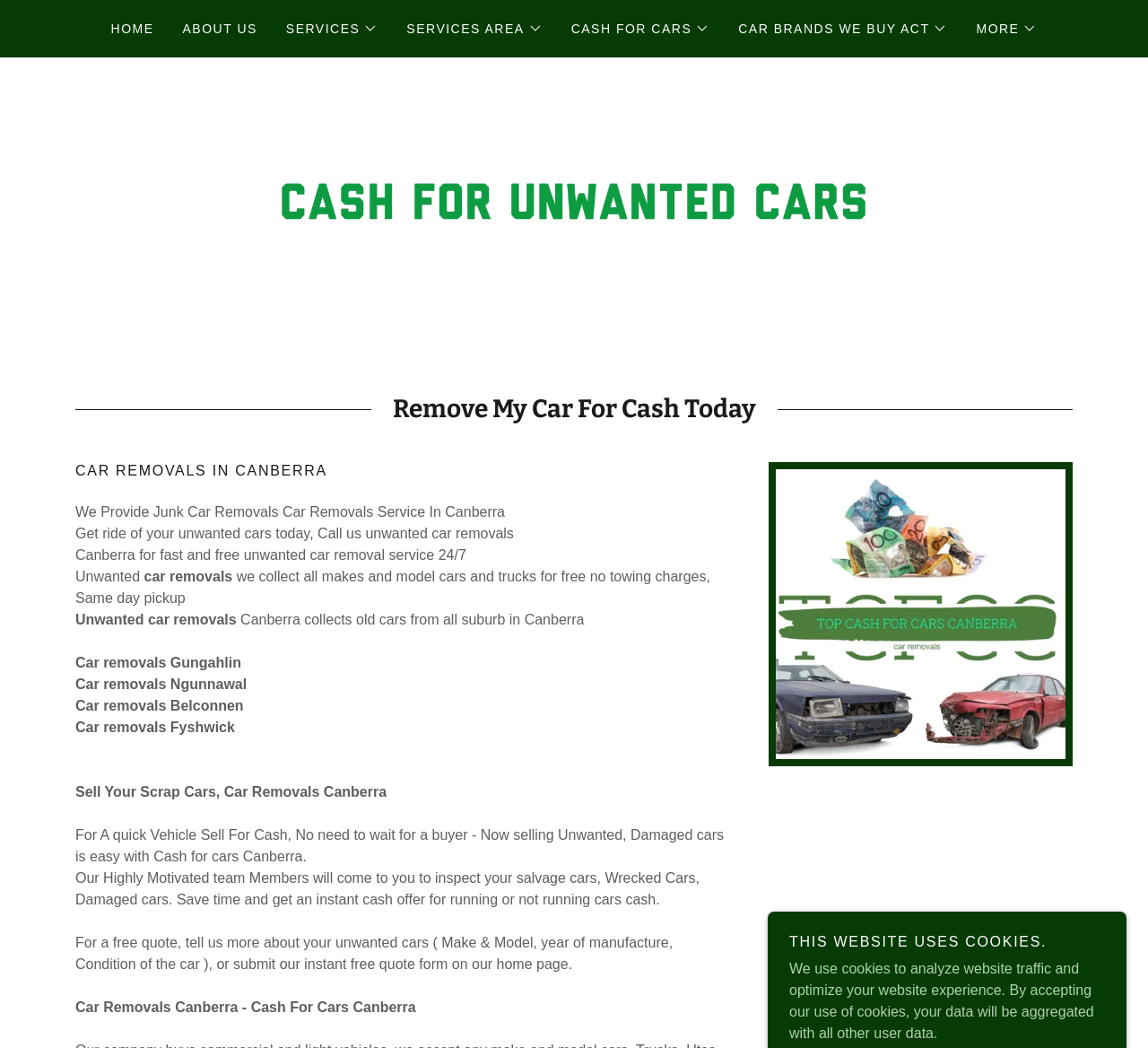Predict the bounding box of the UI element based on the description: "services area". The coordinates should be four float numbers between 0 and 1, formatted as [left, top, right, bottom].

[0.354, 0.017, 0.472, 0.038]